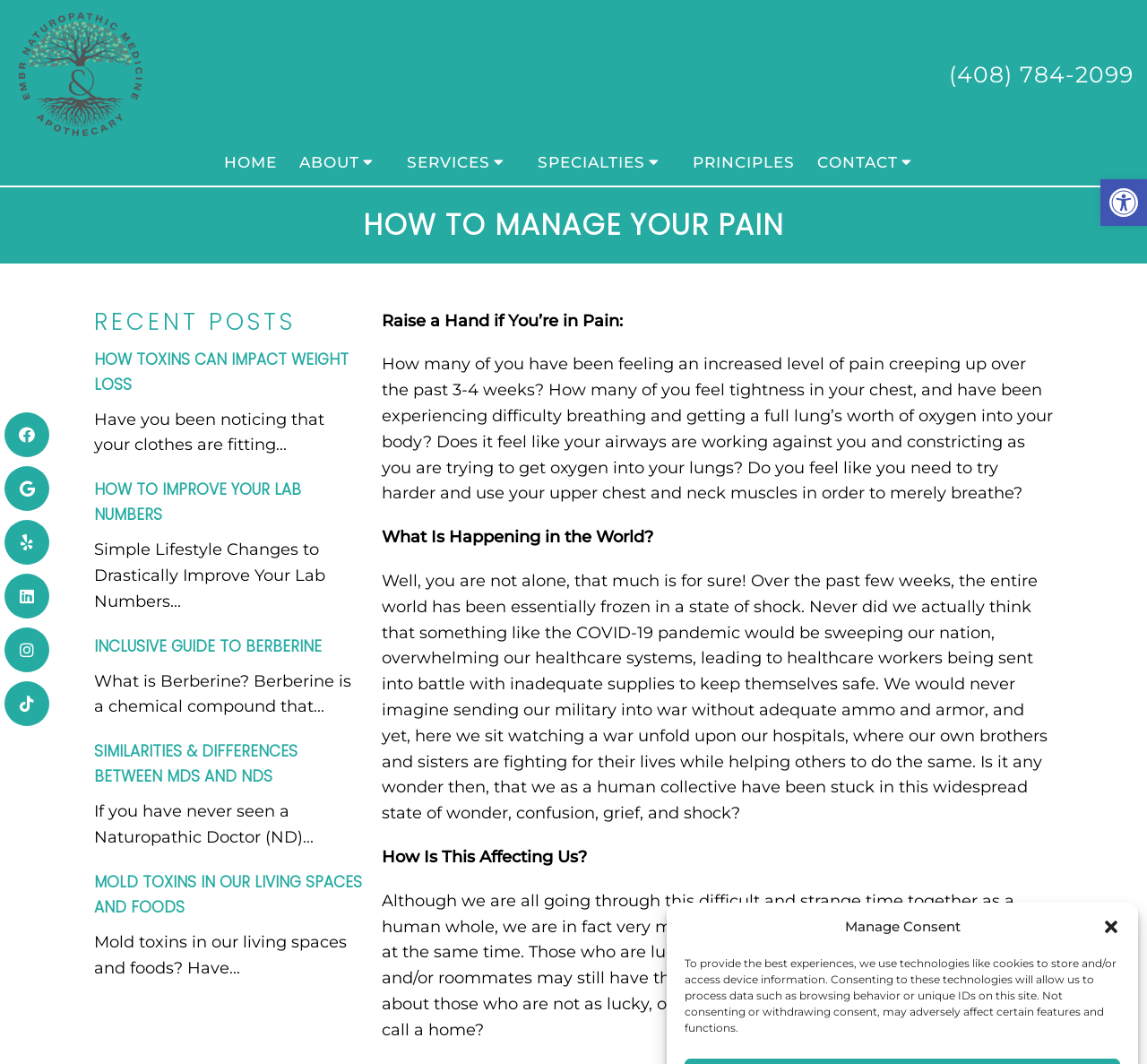Locate the UI element that matches the description Men’s Ministry in the webpage screenshot. Return the bounding box coordinates in the format (top-left x, top-left y, bottom-right x, bottom-right y), with values ranging from 0 to 1.

None